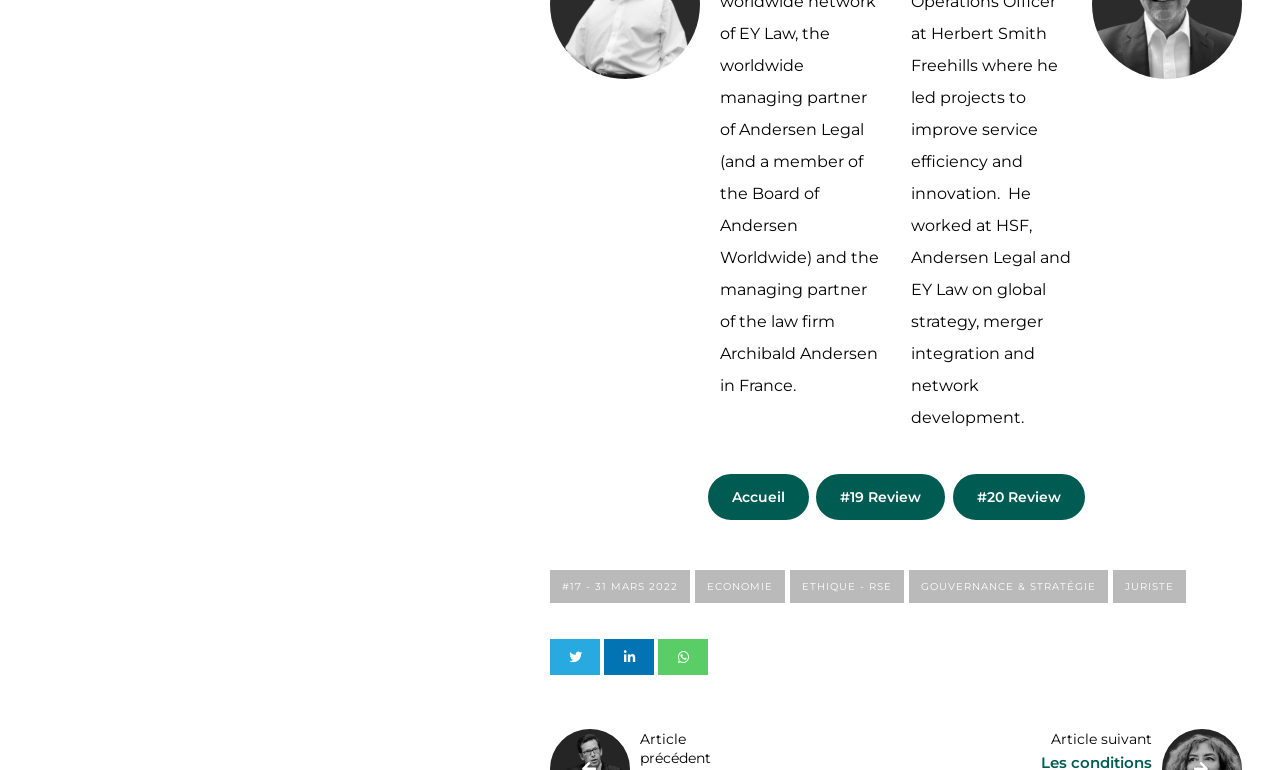What is the first category link?
Analyze the screenshot and provide a detailed answer to the question.

I looked at the category links on the webpage and found that the first one is 'ECONOMIE', which is located at the top left of the category links section.